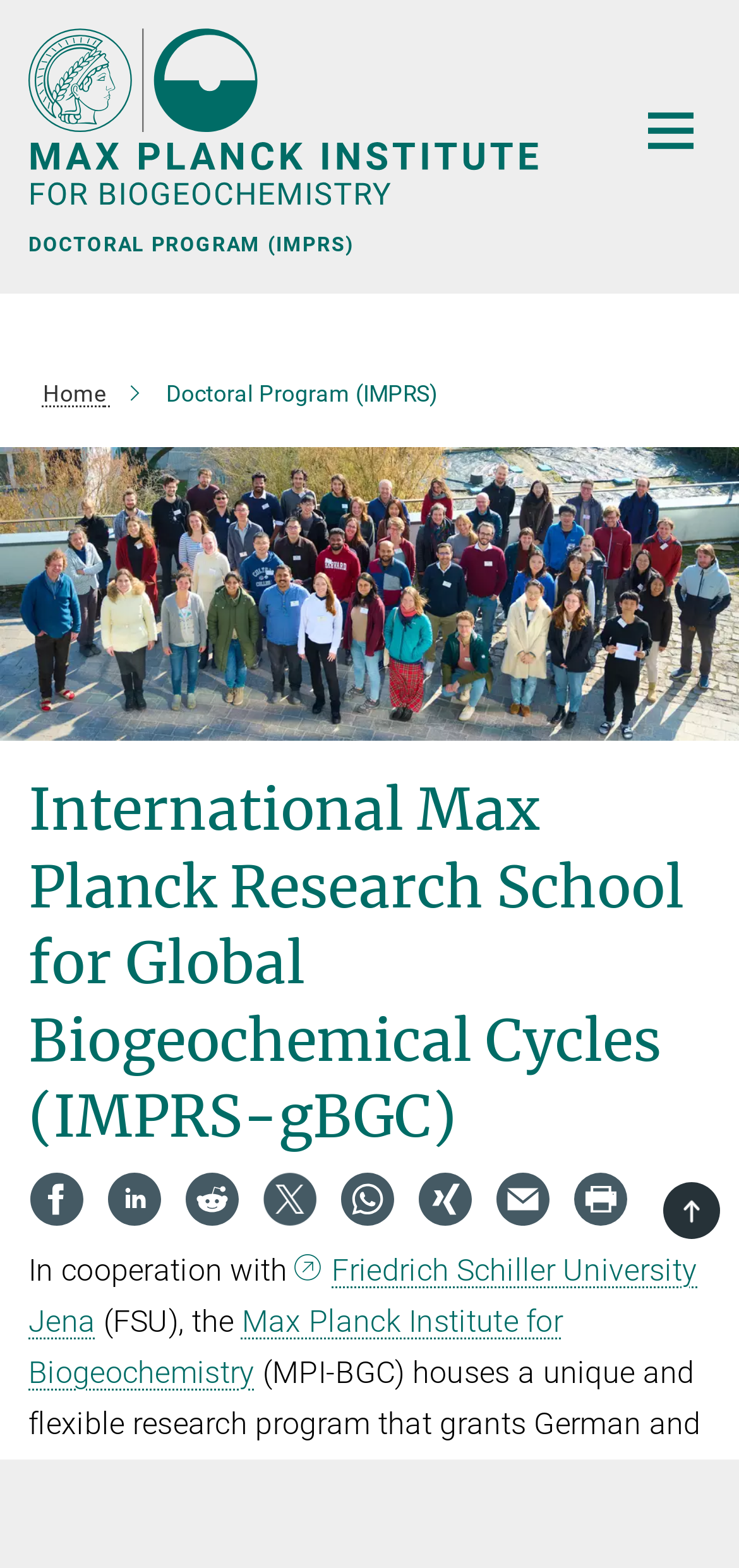Locate the bounding box coordinates of the clickable element to fulfill the following instruction: "go to top of the page". Provide the coordinates as four float numbers between 0 and 1 in the format [left, top, right, bottom].

[0.897, 0.754, 0.974, 0.79]